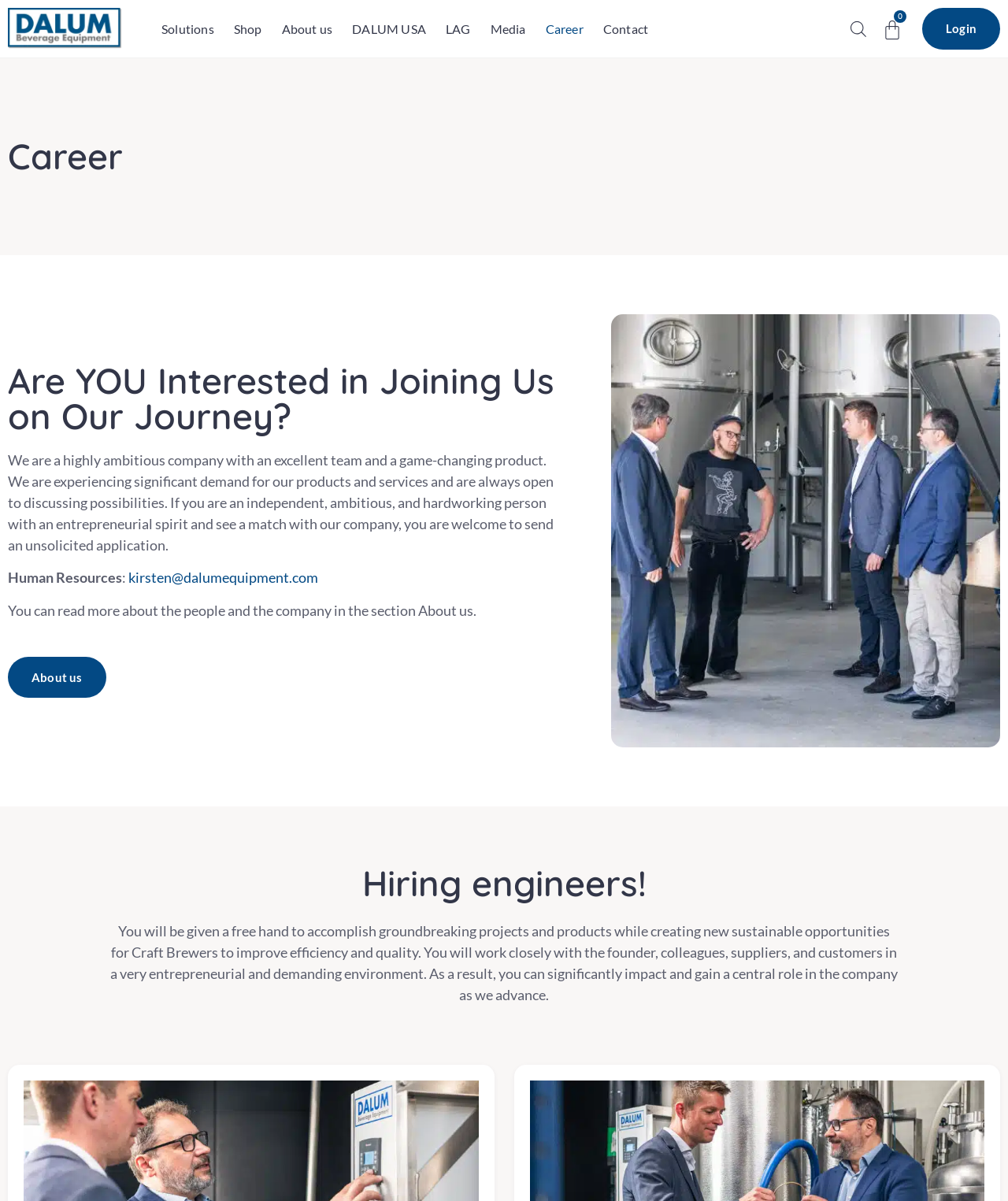Please respond to the question with a concise word or phrase:
Who can be contacted for Human Resources?

Kirsten